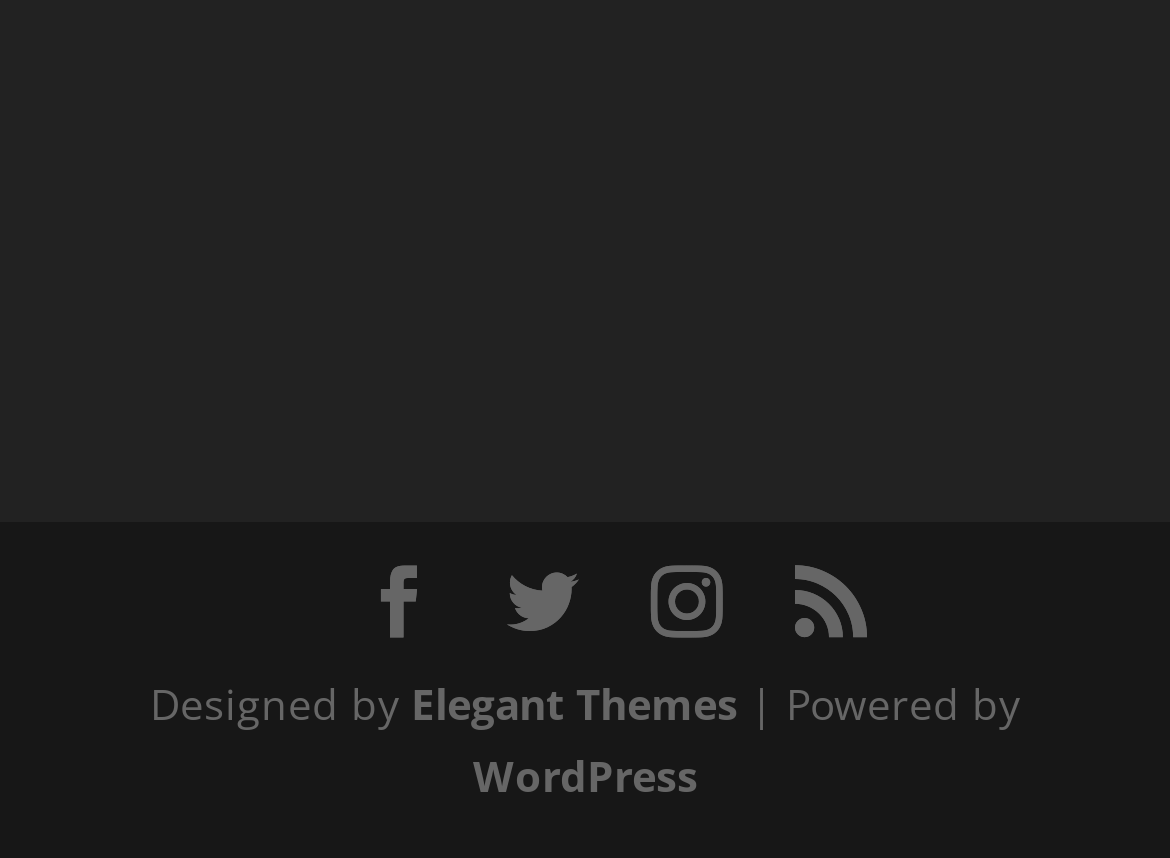Show the bounding box coordinates of the region that should be clicked to follow the instruction: "Check the link about how to grow a bigger penis."

[0.1, 0.479, 0.808, 0.628]